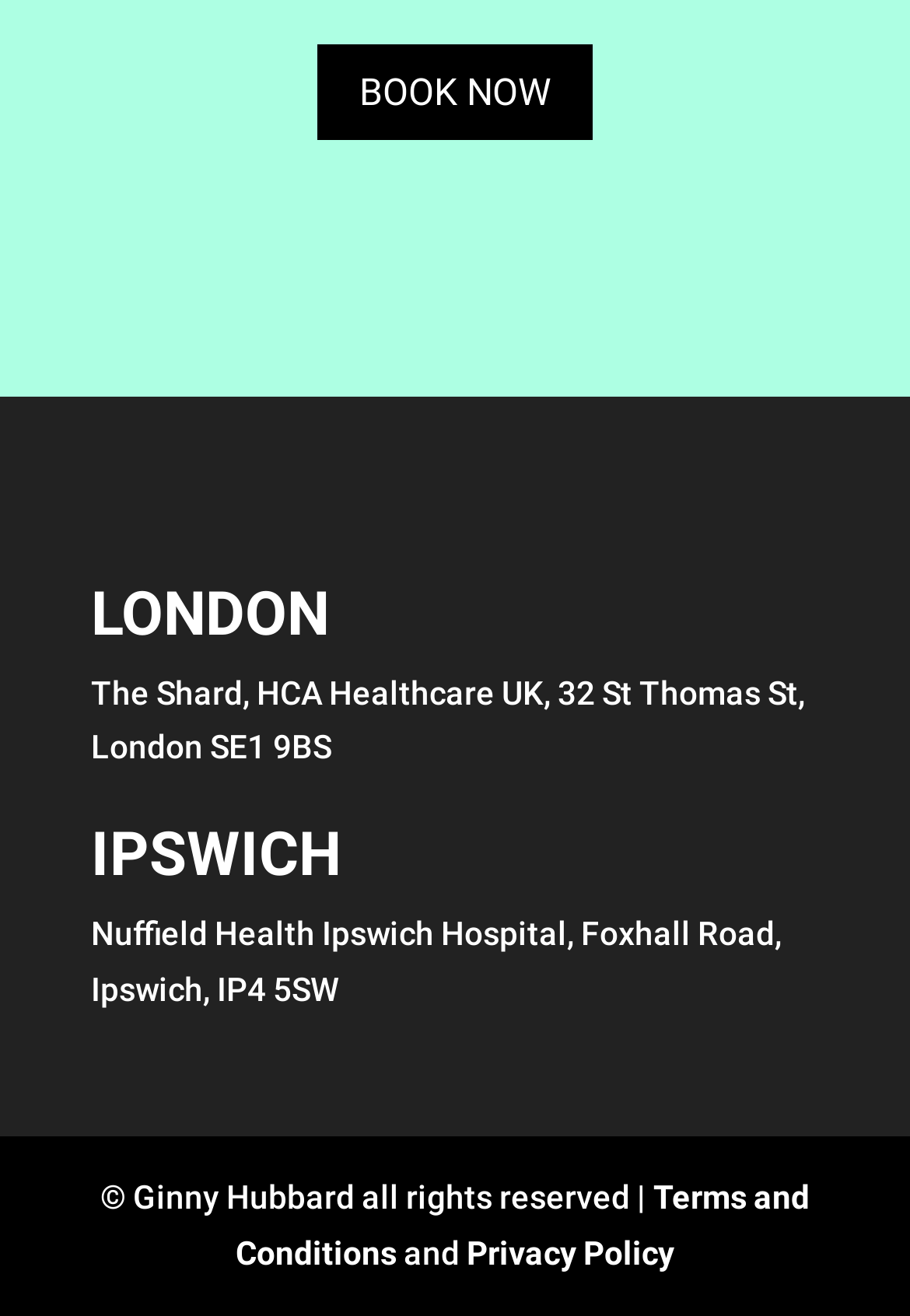Provide a short answer using a single word or phrase for the following question: 
What is the postcode of the Ipswich location?

IP4 5SW